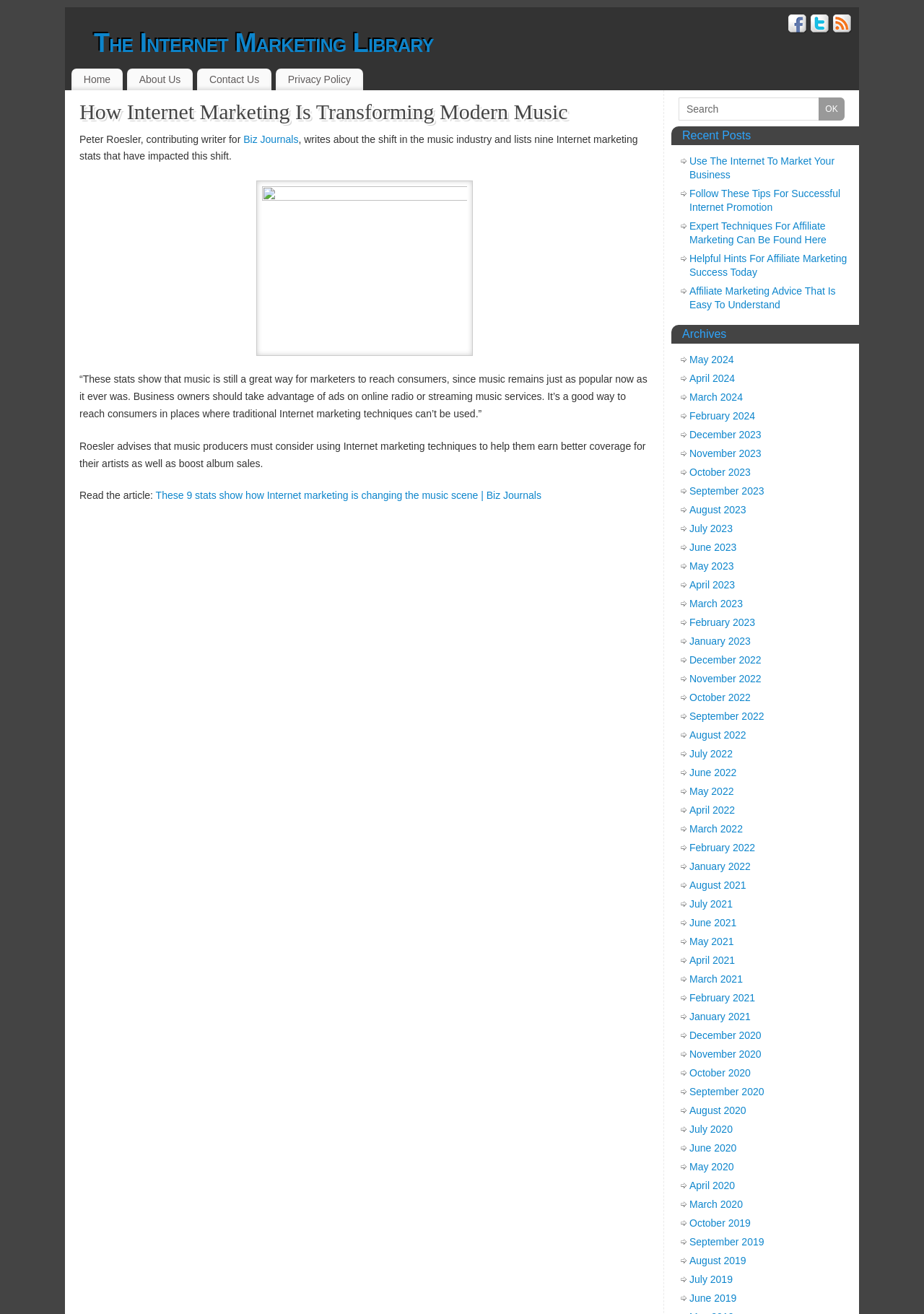Determine the heading of the webpage and extract its text content.

How Internet Marketing Is Transforming Modern Music